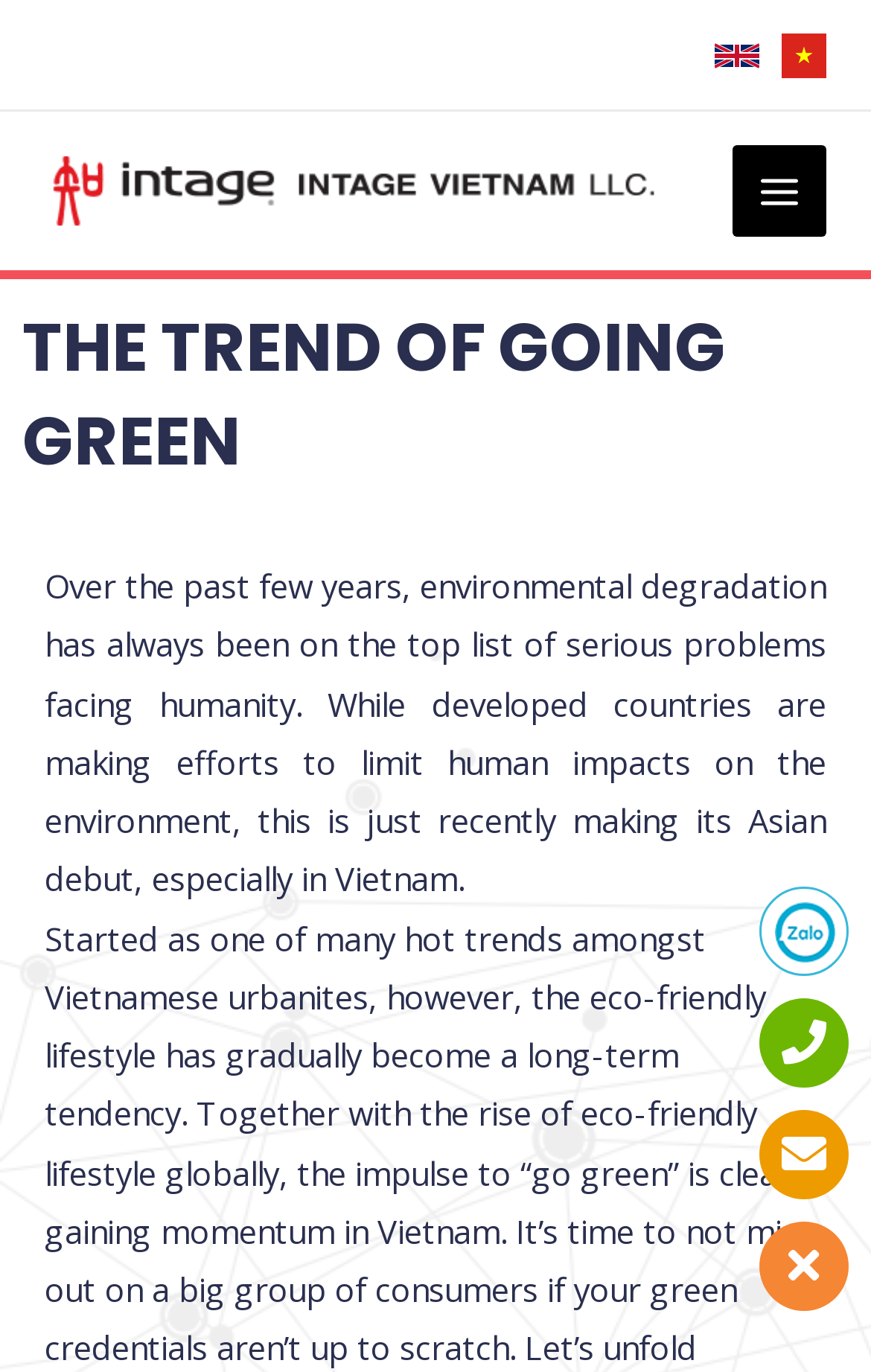Based on the element description: "aria-label="Vietnamese"", identify the bounding box coordinates for this UI element. The coordinates must be four float numbers between 0 and 1, listed as [left, top, right, bottom].

[0.897, 0.024, 0.949, 0.056]